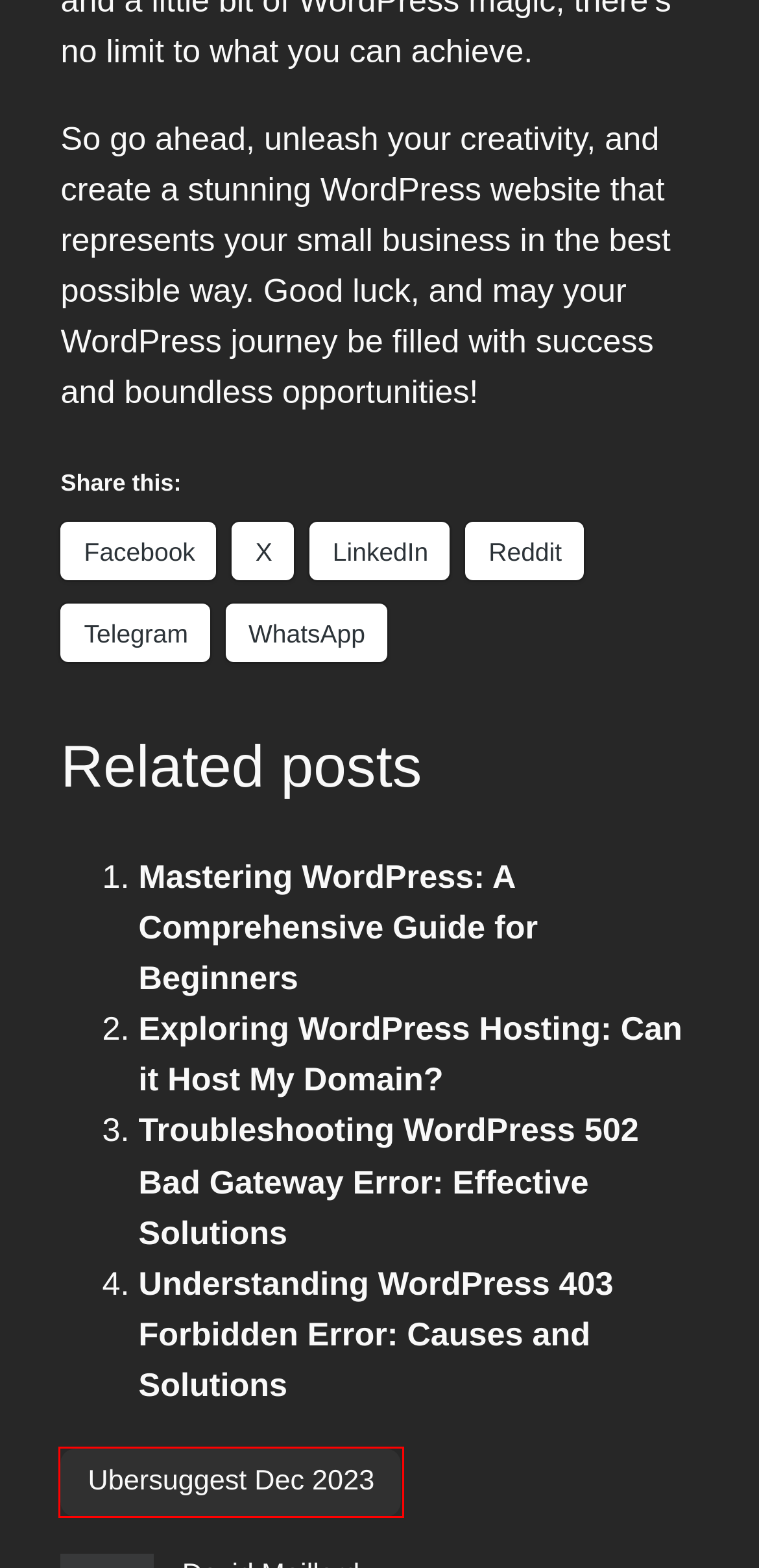You are provided with a screenshot of a webpage where a red rectangle bounding box surrounds an element. Choose the description that best matches the new webpage after clicking the element in the red bounding box. Here are the choices:
A. Understanding WordPress Annual Expenses: Calculating the True Cost - David Maillard
B. David Maillard, Author at David Maillard
C. Blog Archives - David Maillard
D. Troubleshooting WordPress 502 Bad Gateway Error: Effective Solutions - David Maillard
E. Exploring WordPress Hosting: Can it Host My Domain? - David Maillard
F. Understanding WordPress 403 Forbidden Error: Causes and Solutions - David Maillard
G. Ubersuggest Dec 2023 Archives - David Maillard
H. Mastering WordPress: A Comprehensive Guide for Beginners - David Maillard

G